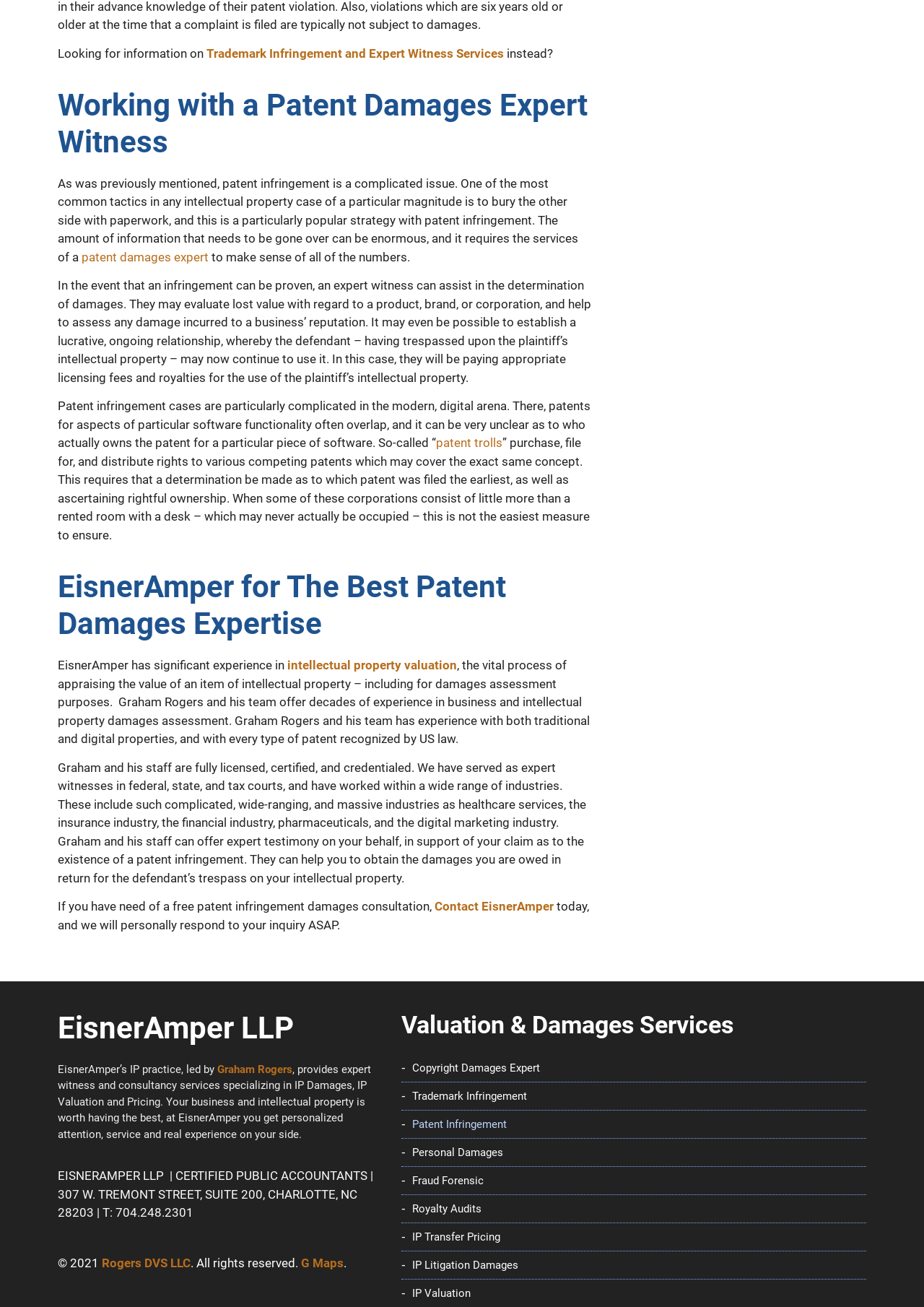What is the address of EisnerAmper's office?
Could you answer the question with a detailed and thorough explanation?

The webpage provides the address of EisnerAmper's office, which is located at 307 W. Tremont Street, Suite 200, Charlotte, NC 28203, along with a phone number and other contact information.